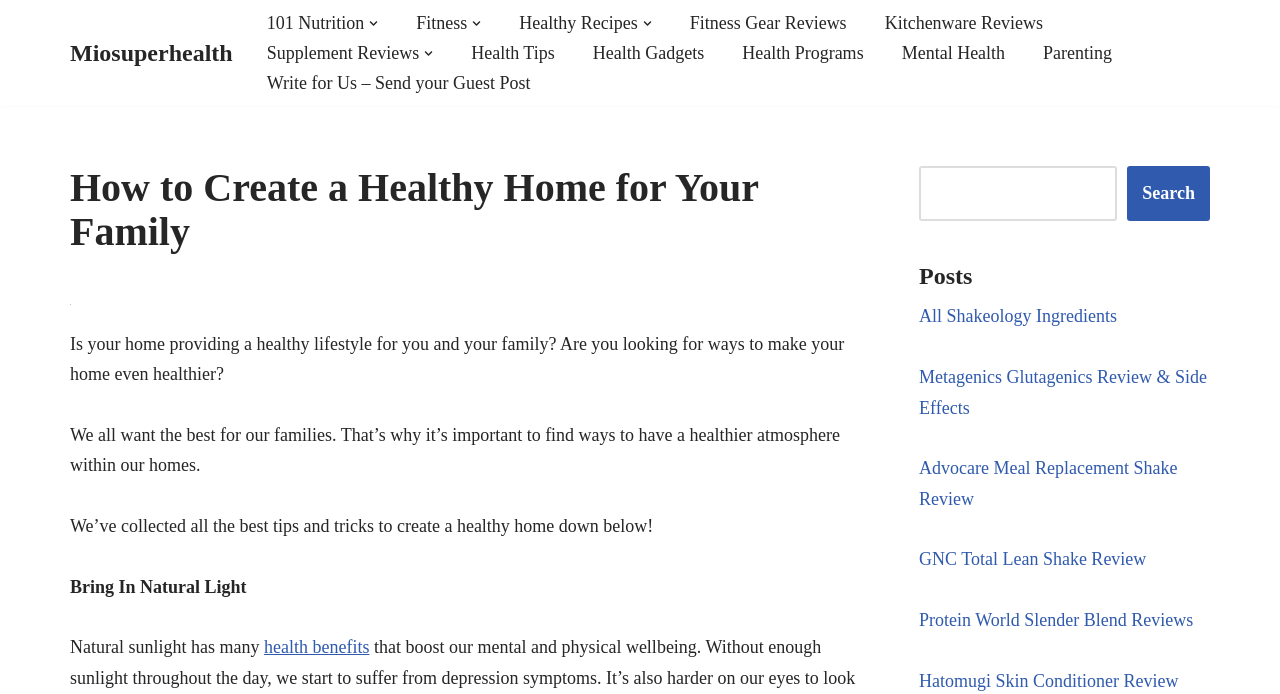Determine the bounding box coordinates for the area that should be clicked to carry out the following instruction: "Search for a topic".

[0.718, 0.239, 0.945, 0.318]